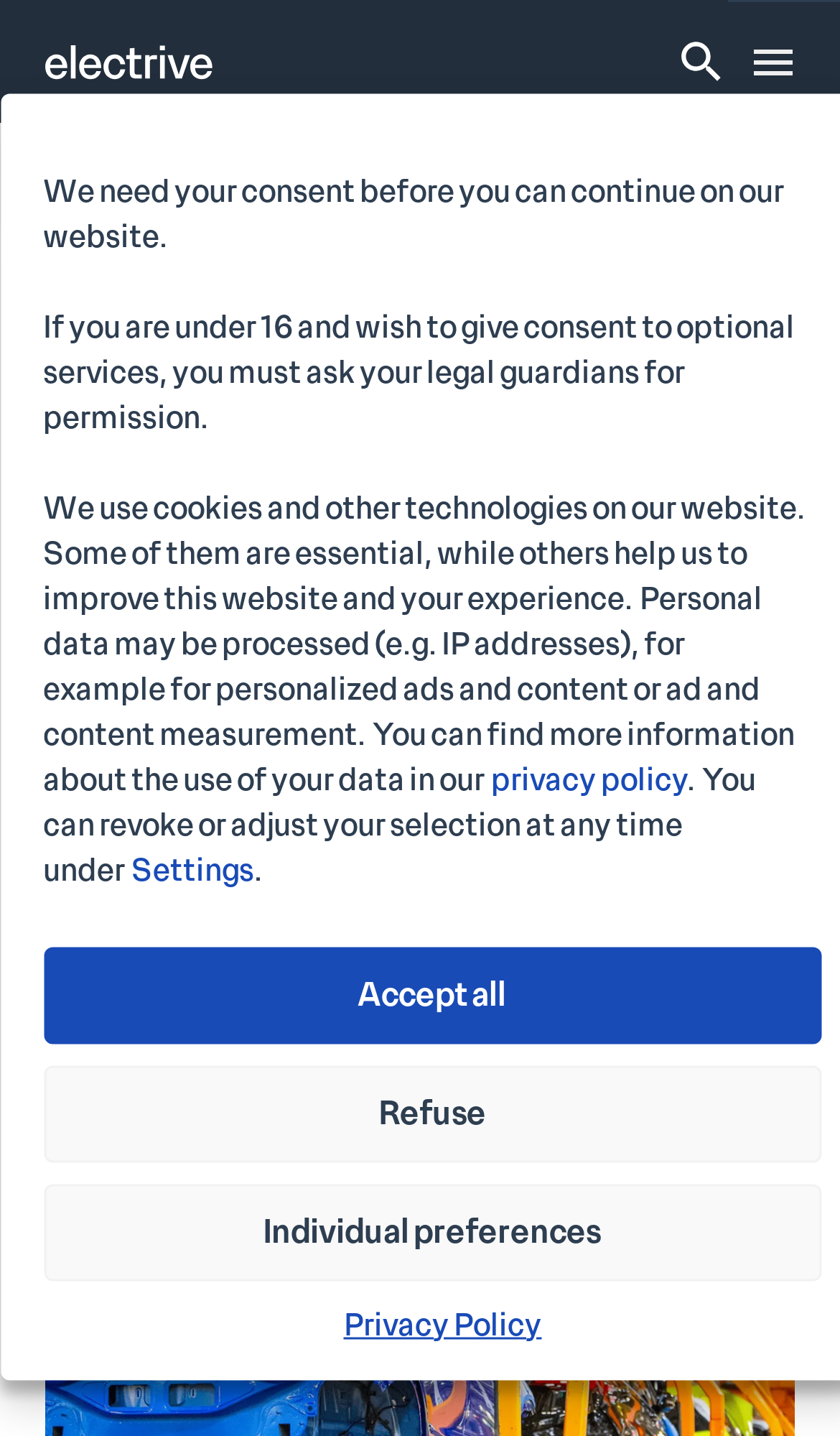Based on the image, please elaborate on the answer to the following question:
What is the company mentioned in the article?

The company mentioned in the article is GM, which is a US carmaker, as stated in the article text 'As Global Product Development leader Doug Parks will retire after nearly 40 years with the company, the US carmaker is making several changes to its product development team and has created new roles to oversee global markets.'